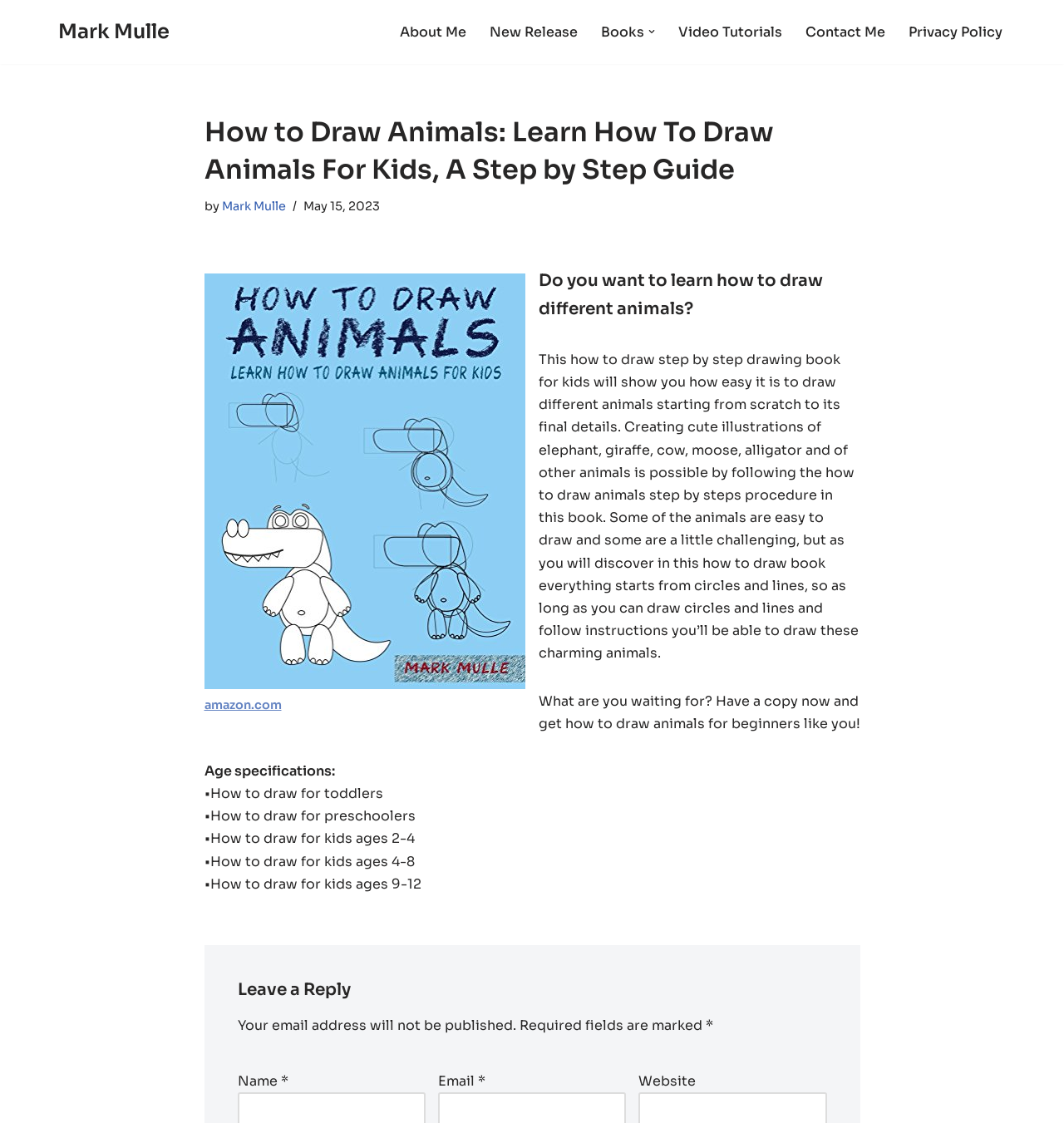Find the bounding box of the web element that fits this description: "Skip to content".

[0.0, 0.024, 0.023, 0.038]